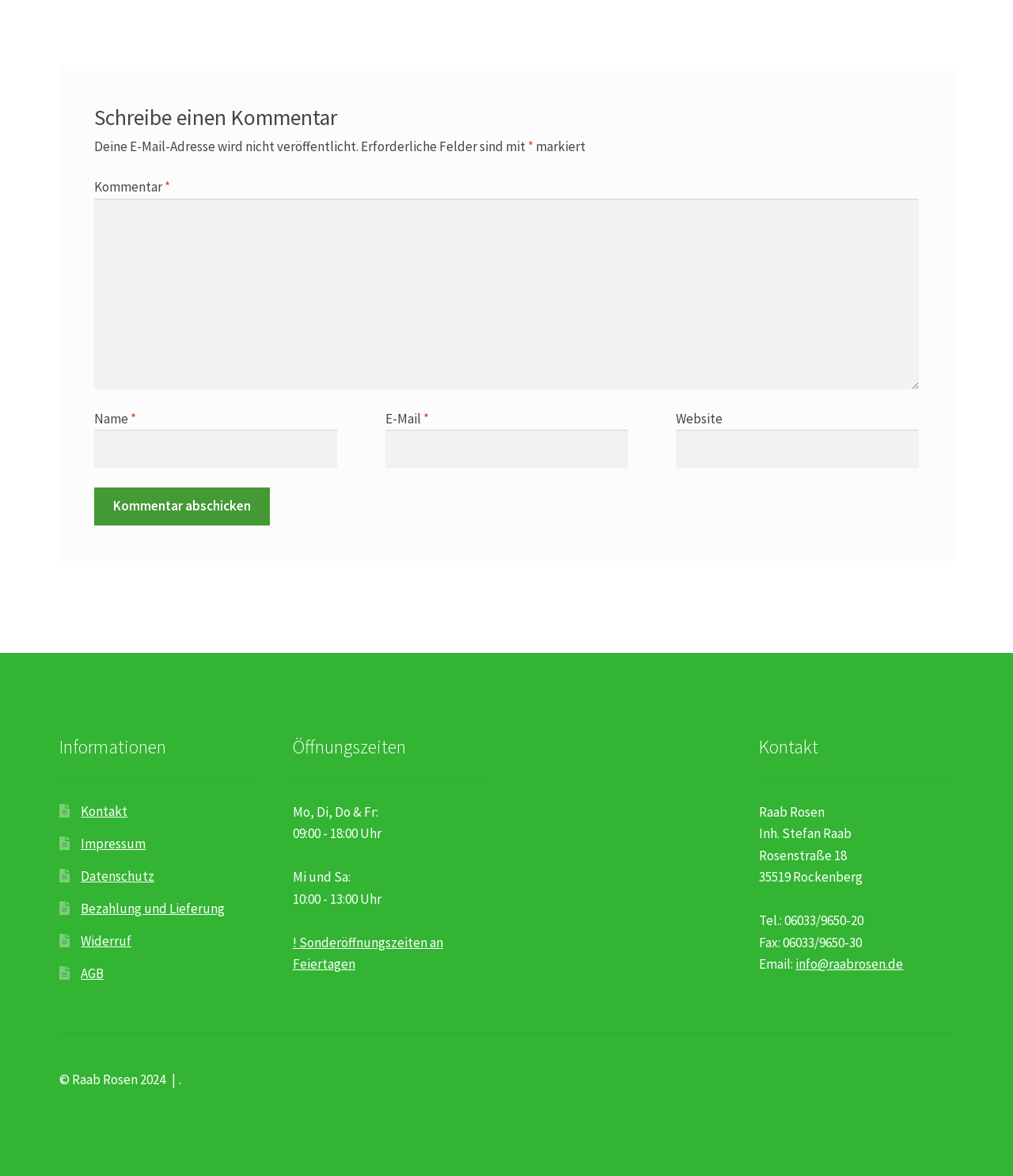What is the purpose of the text box labeled 'Kommentar'?
Refer to the image and provide a thorough answer to the question.

The text box labeled 'Kommentar' is part of a comment form, which suggests that its purpose is to allow users to leave a comment on the webpage.